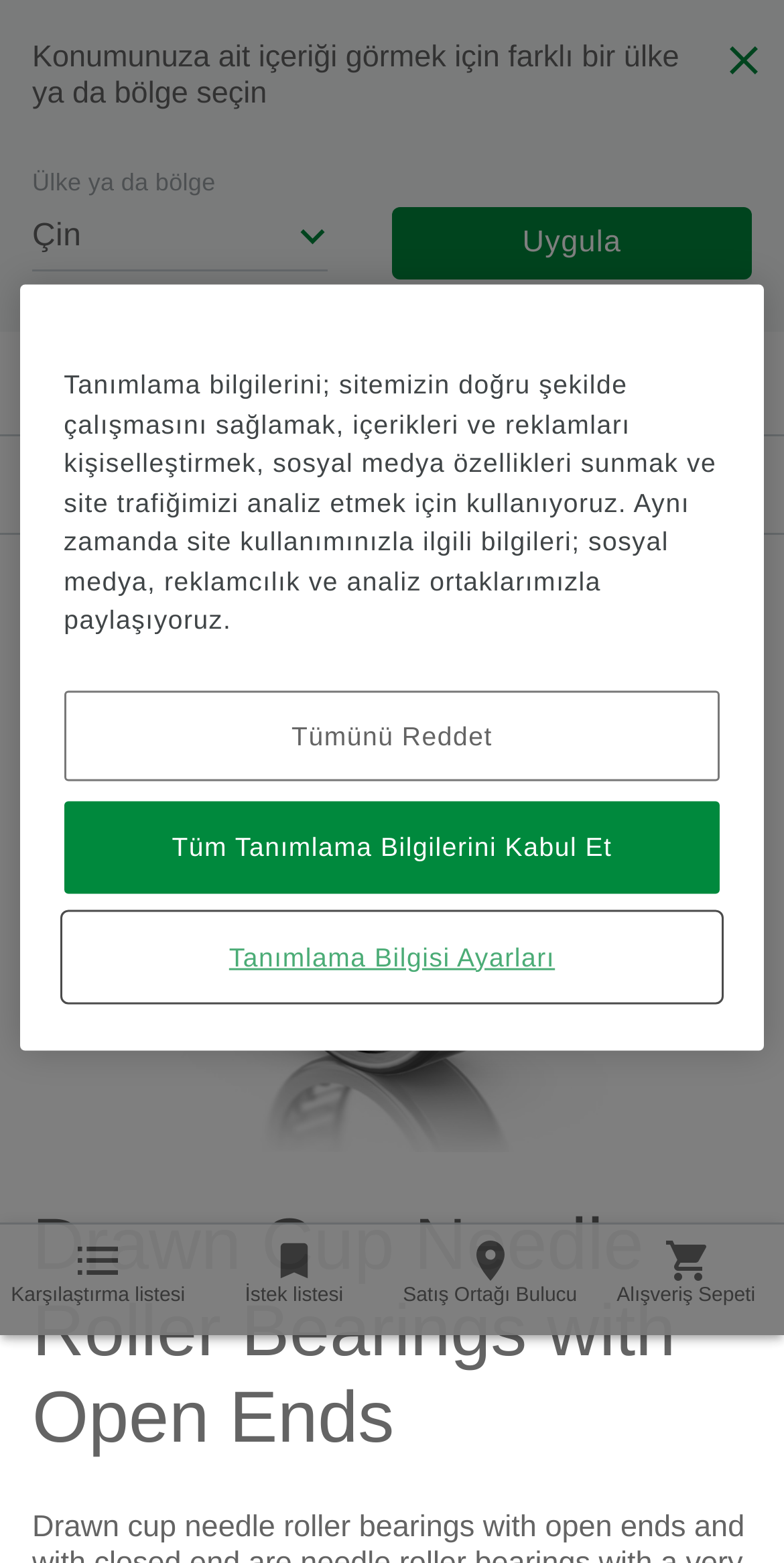Determine the bounding box coordinates of the UI element described below. Use the format (top-left x, top-left y, bottom-right x, bottom-right y) with floating point numbers between 0 and 1: title="TricksRecharge"

None